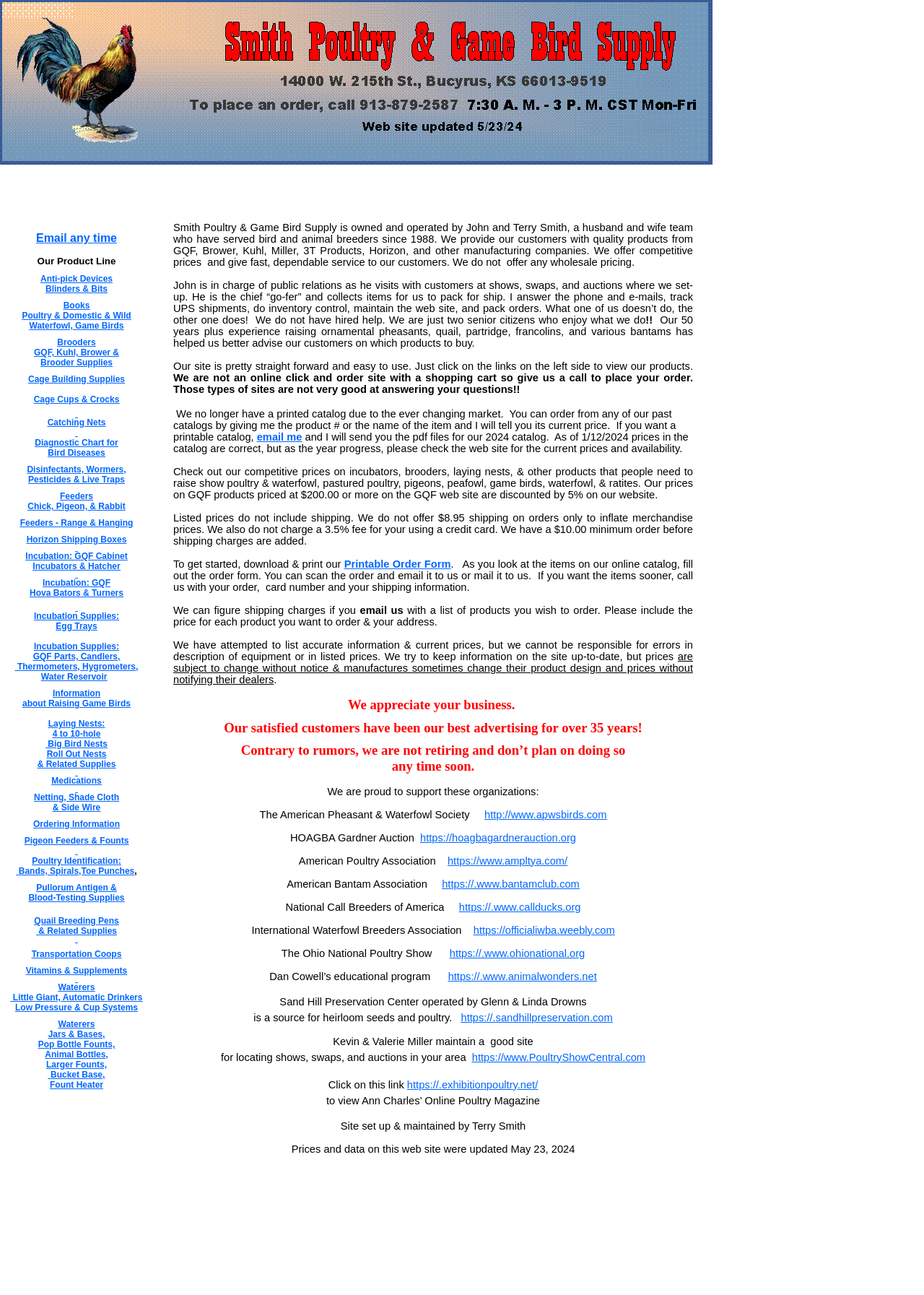What type of products does the website offer?
Please provide a single word or phrase as the answer based on the screenshot.

Poultry and game bird products